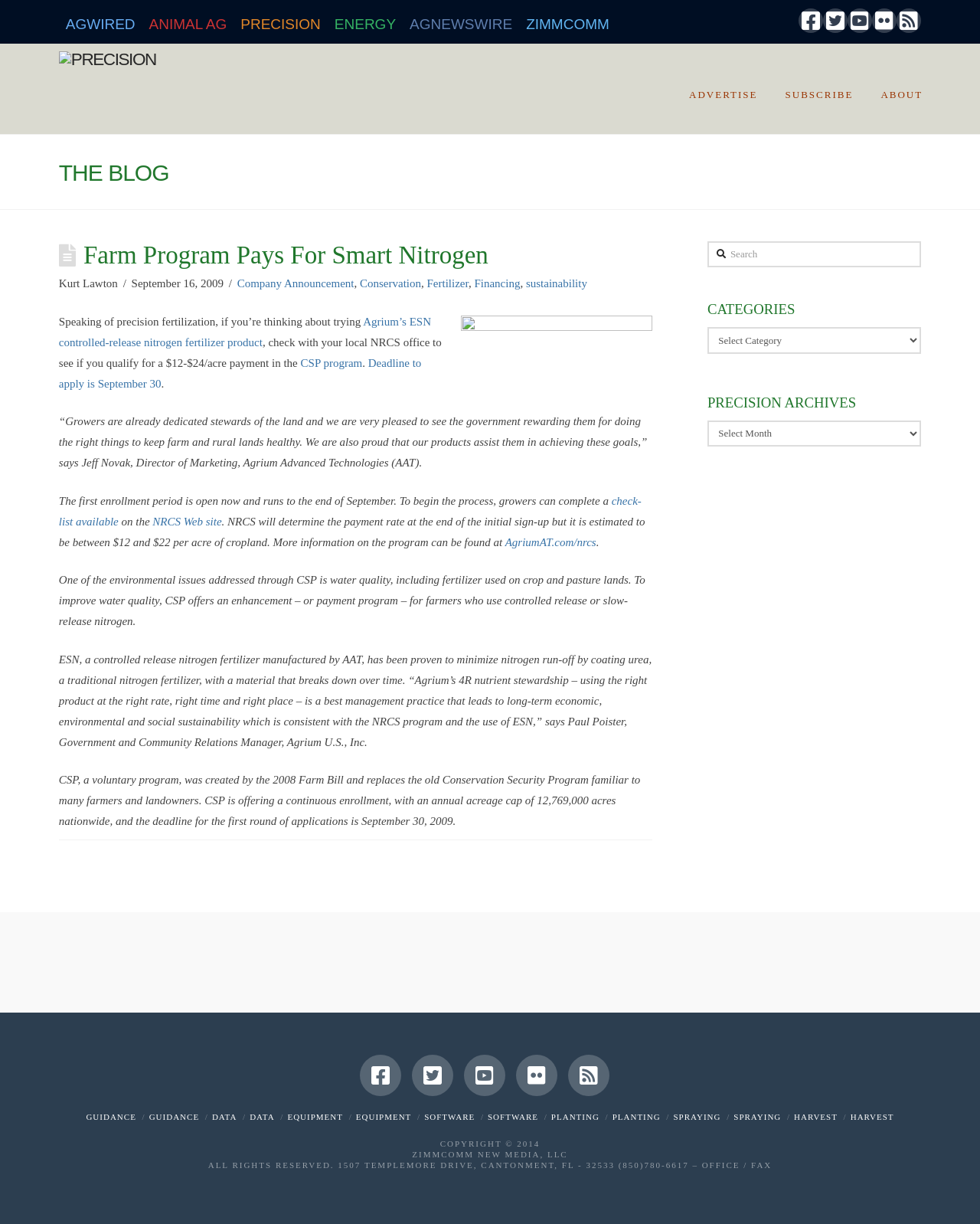Who is the Director of Marketing at Agrium Advanced Technologies?
We need a detailed and exhaustive answer to the question. Please elaborate.

The article quotes Jeff Novak, Director of Marketing at Agrium Advanced Technologies (AAT), saying that growers are already dedicated stewards of the land and that Agrium is pleased to see the government rewarding them for doing the right things to keep farm and rural lands healthy.